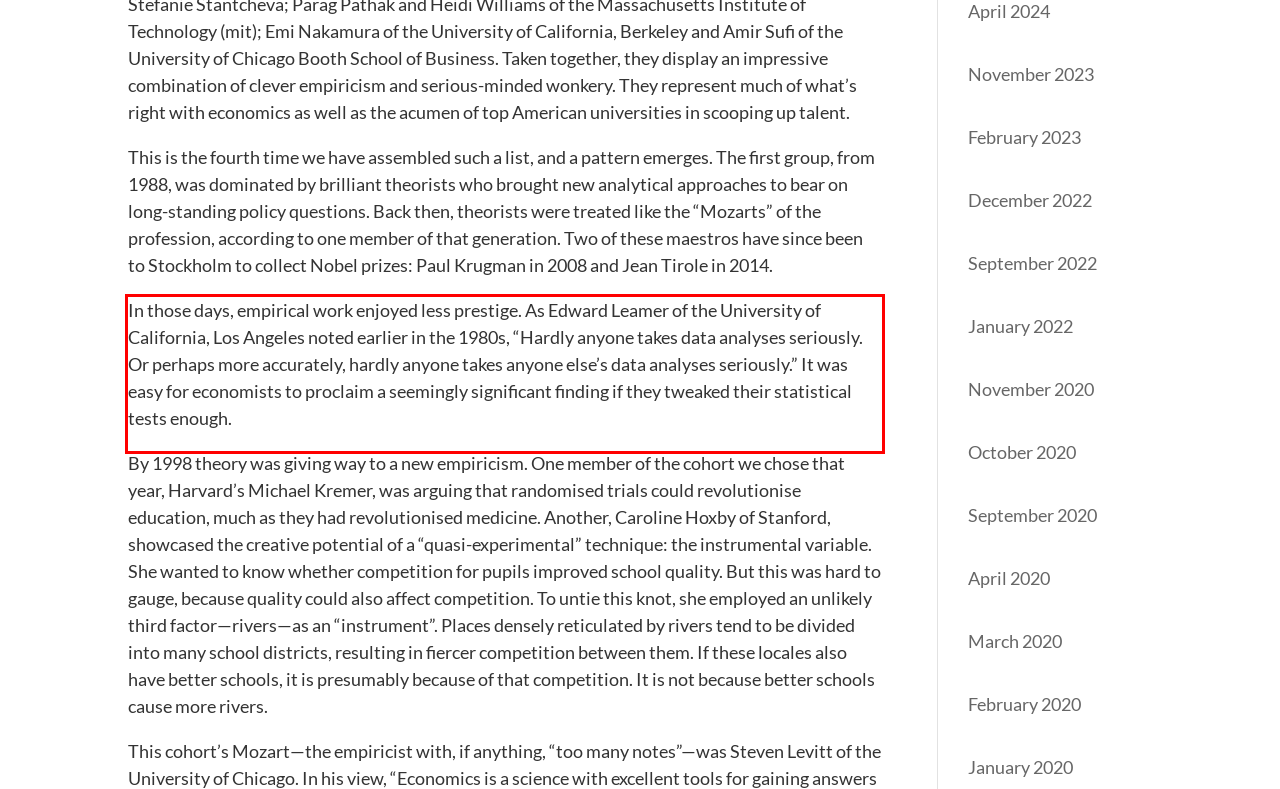Identify the red bounding box in the webpage screenshot and perform OCR to generate the text content enclosed.

In those days, empirical work enjoyed less prestige. As Edward Leamer of the University of California, Los Angeles noted earlier in the 1980s, “Hardly anyone takes data analyses seriously. Or perhaps more accurately, hardly anyone takes anyone else’s data analyses seriously.” It was easy for economists to proclaim a seemingly significant finding if they tweaked their statistical tests enough.